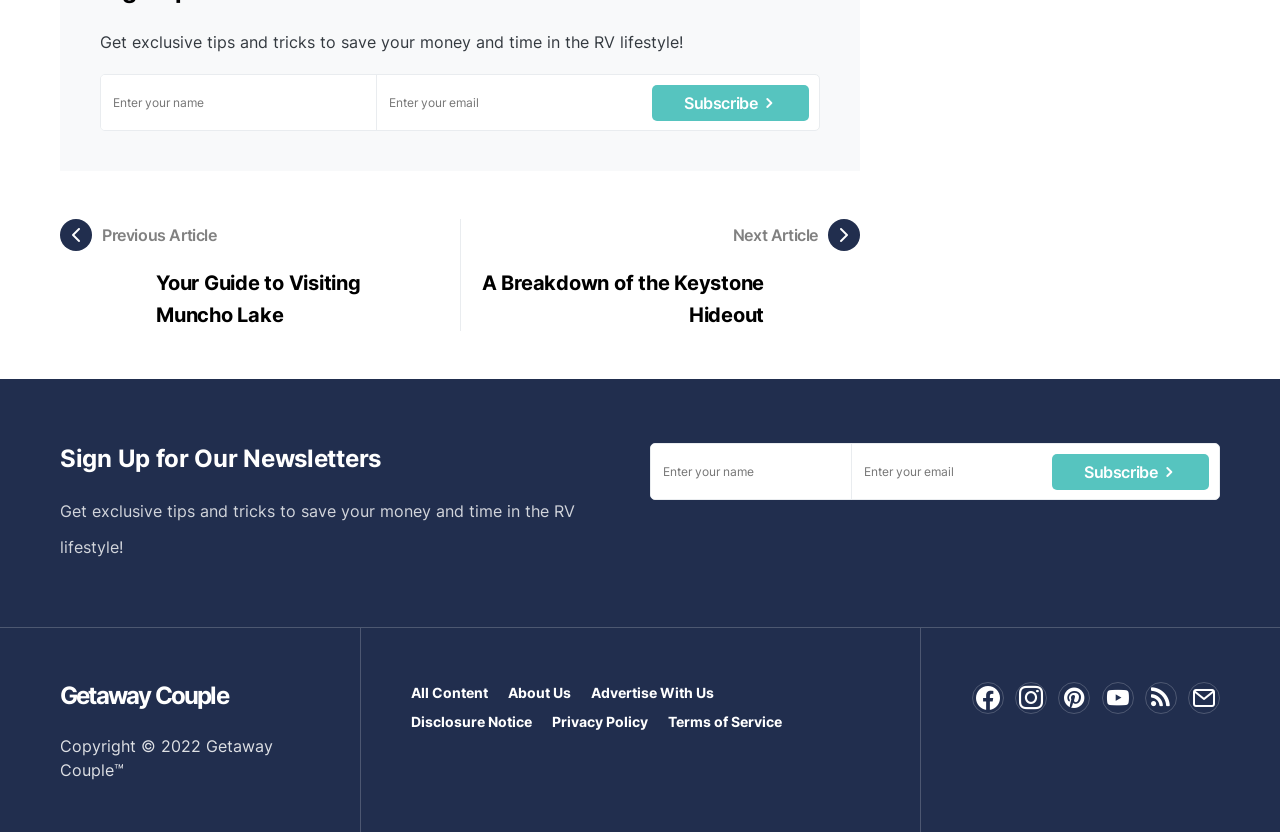How many social media links are there at the bottom of the page? Observe the screenshot and provide a one-word or short phrase answer.

5